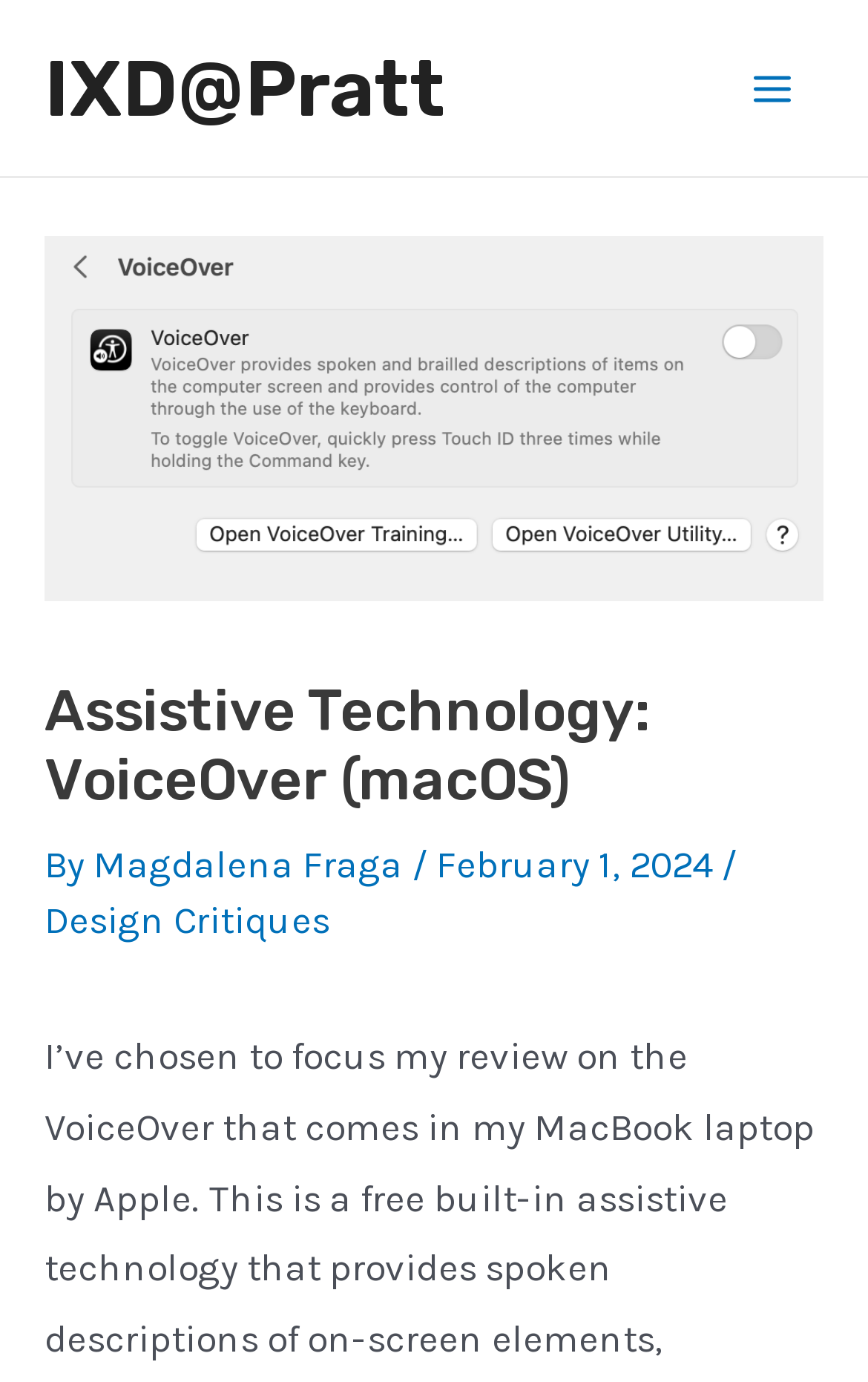Using the element description: "Main Menu", determine the bounding box coordinates. The coordinates should be in the format [left, top, right, bottom], with values between 0 and 1.

[0.832, 0.027, 0.949, 0.1]